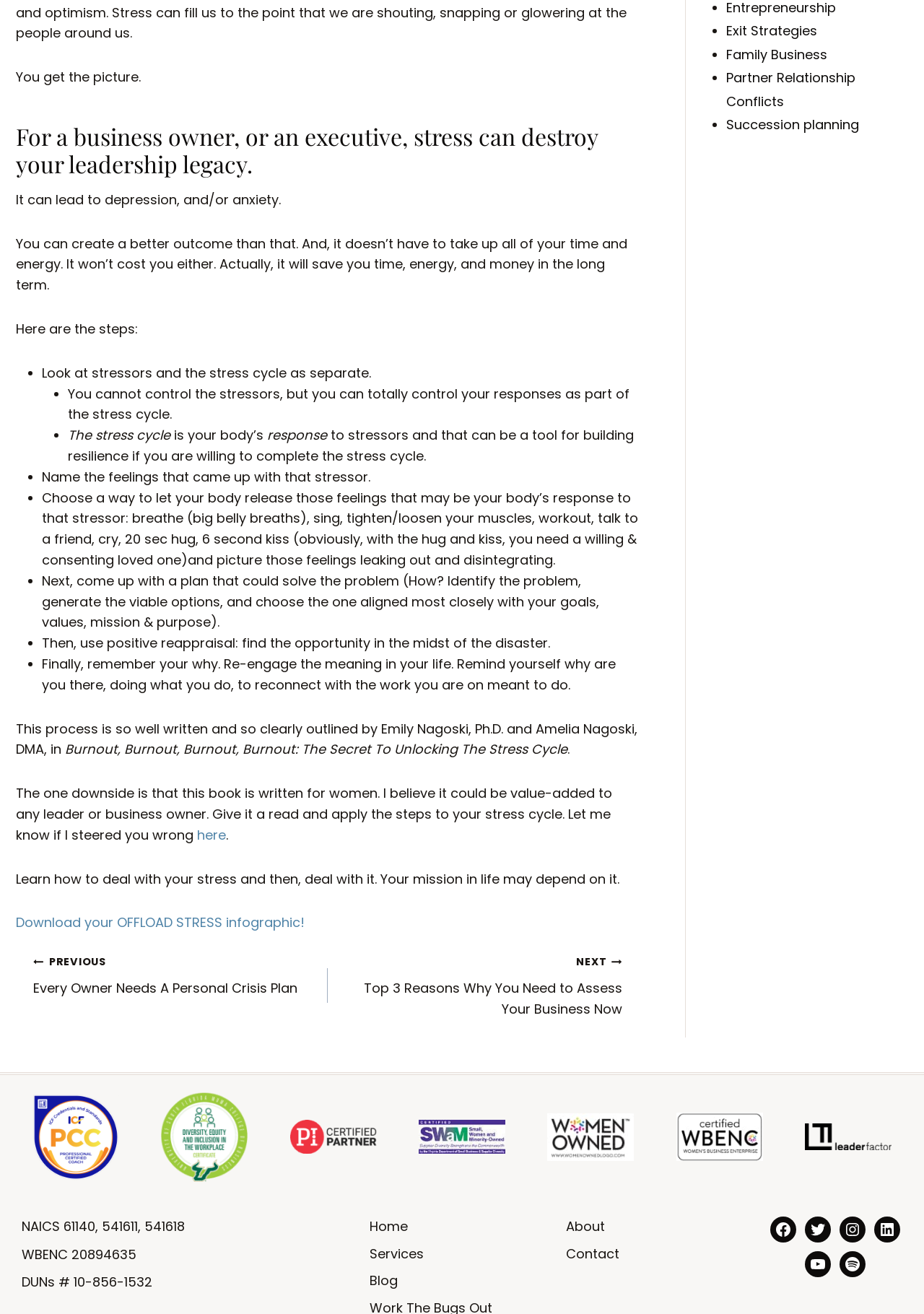Identify the bounding box coordinates of the area that should be clicked in order to complete the given instruction: "Go to the previous post". The bounding box coordinates should be four float numbers between 0 and 1, i.e., [left, top, right, bottom].

[0.036, 0.724, 0.355, 0.76]